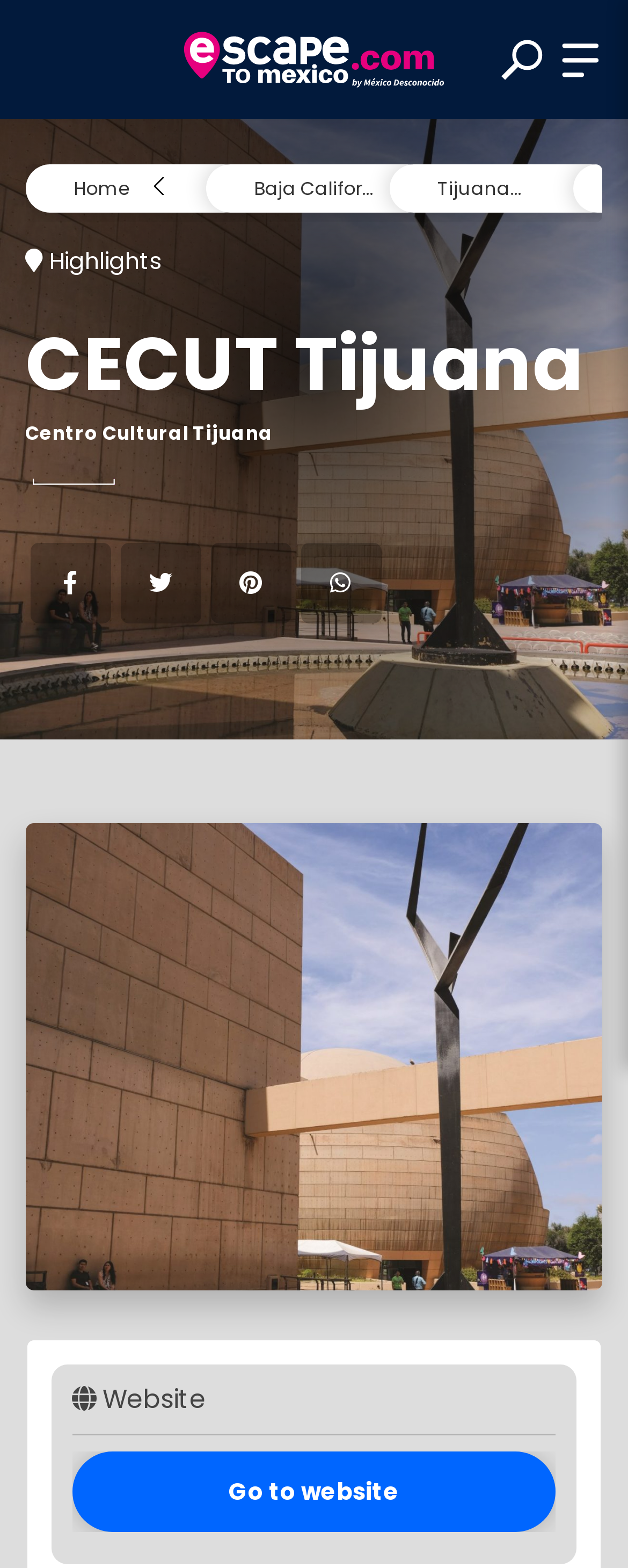Respond to the following question using a concise word or phrase: 
What is the name of the cultural center?

CECUT Tijuana